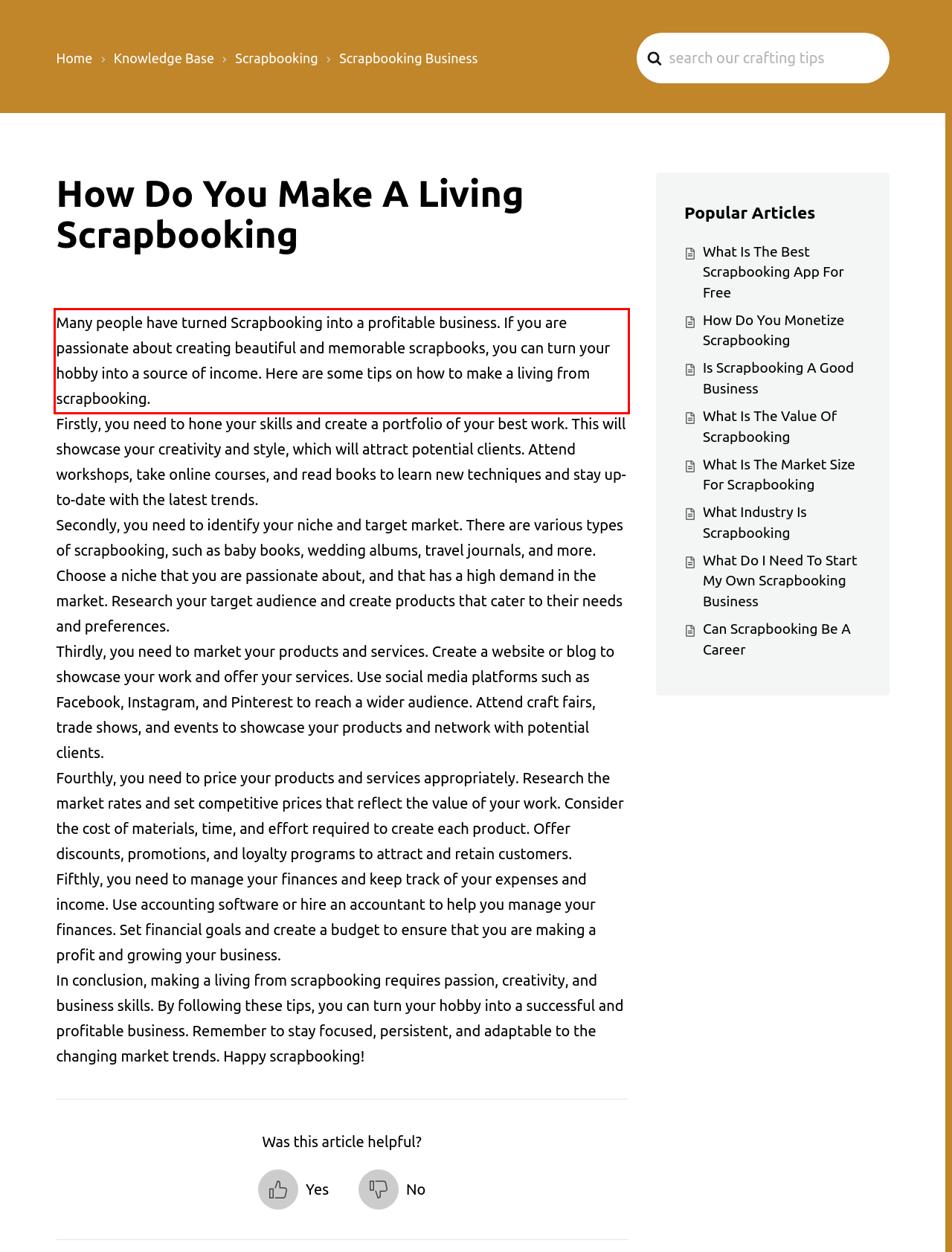Examine the screenshot of the webpage, locate the red bounding box, and generate the text contained within it.

Many people have turned Scrapbooking into a profitable business. If you are passionate about creating beautiful and memorable scrapbooks, you can turn your hobby into a source of income. Here are some tips on how to make a living from scrapbooking.